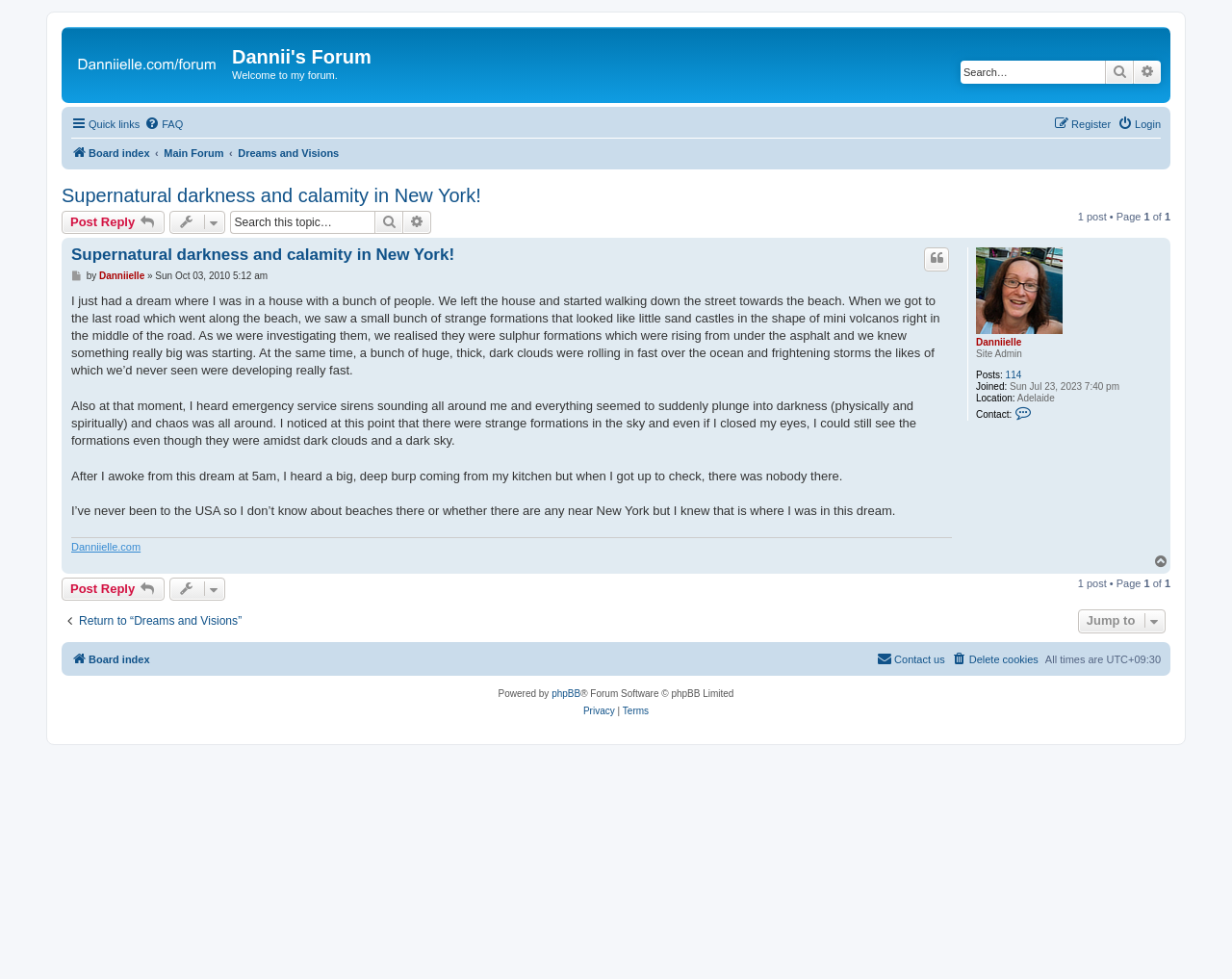Please answer the following query using a single word or phrase: 
How many posts are in this topic?

1 post